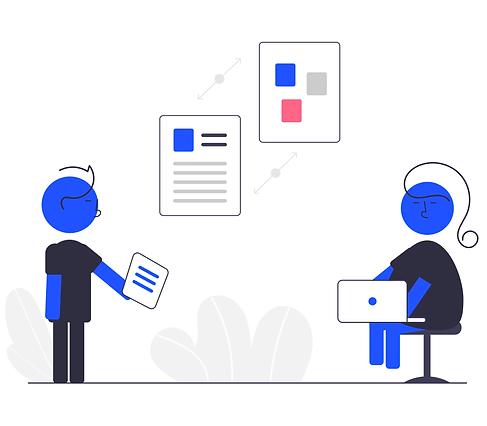Kindly respond to the following question with a single word or a brief phrase: 
What is the background of the illustration?

Minimalistic with foliage